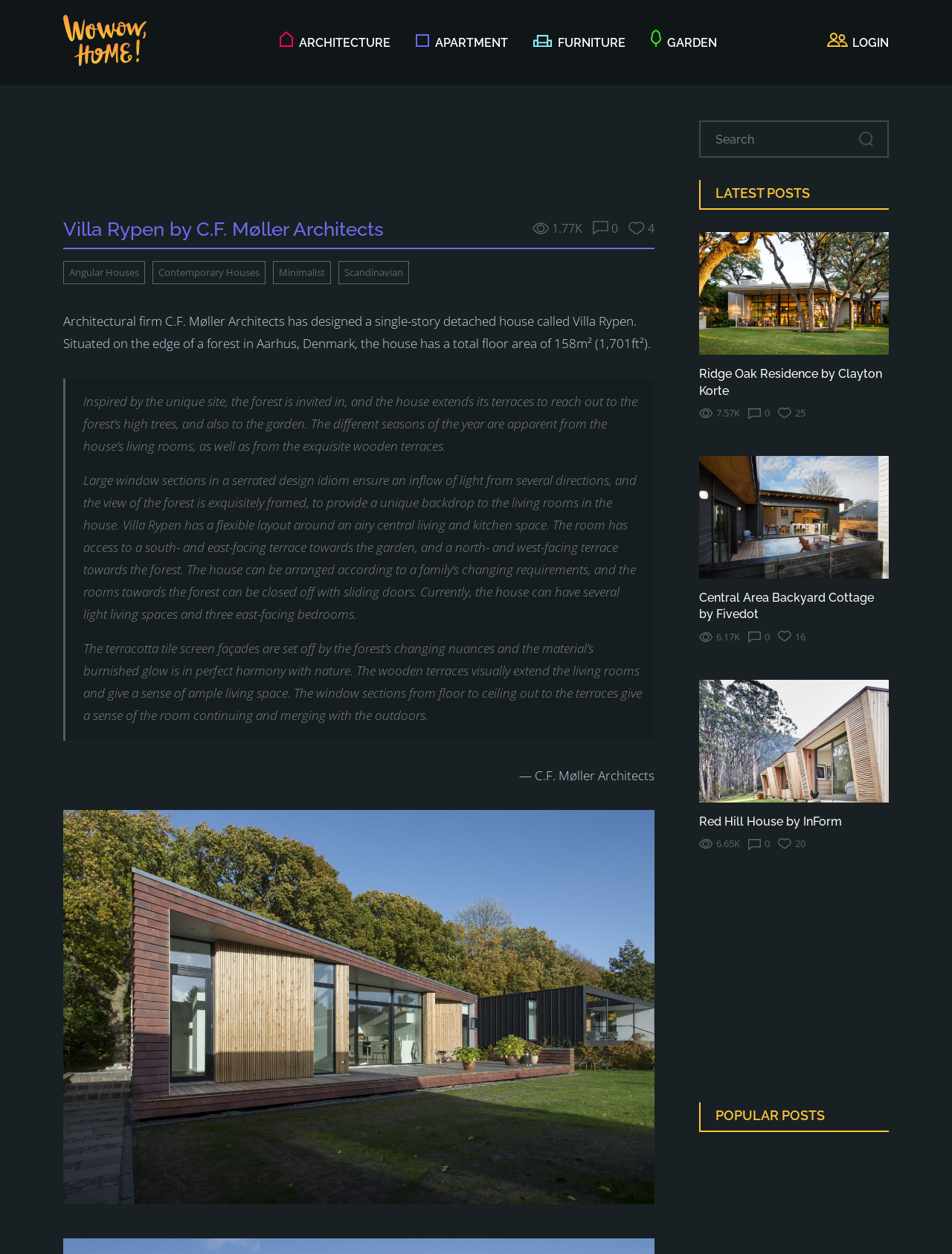Please specify the coordinates of the bounding box for the element that should be clicked to carry out this instruction: "View the latest post Ridge Oak Residence by Clayton Korte". The coordinates must be four float numbers between 0 and 1, formatted as [left, top, right, bottom].

[0.734, 0.292, 0.934, 0.318]